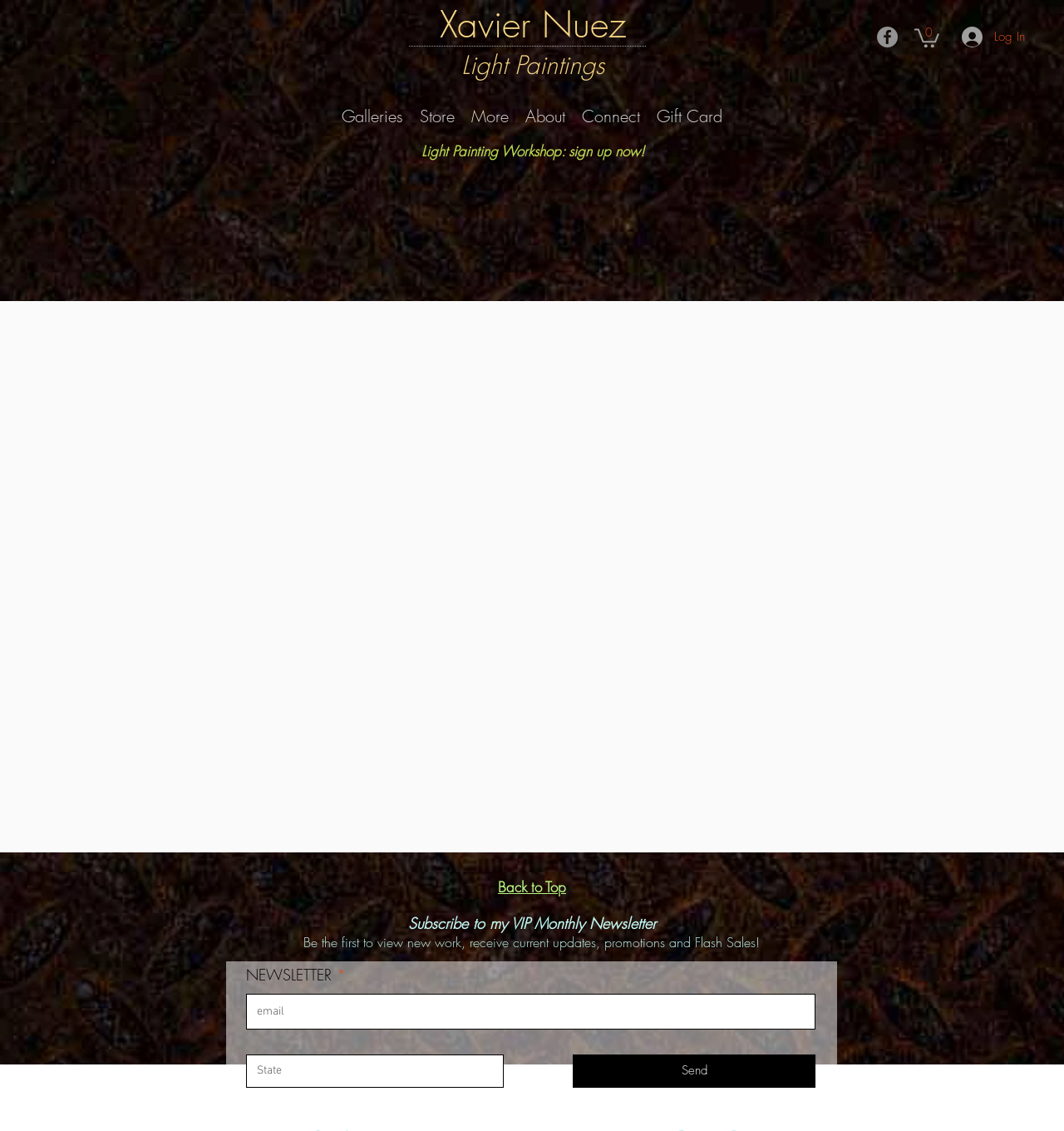Determine the bounding box coordinates of the section I need to click to execute the following instruction: "Go to the galleries". Provide the coordinates as four float numbers between 0 and 1, i.e., [left, top, right, bottom].

[0.313, 0.085, 0.386, 0.121]